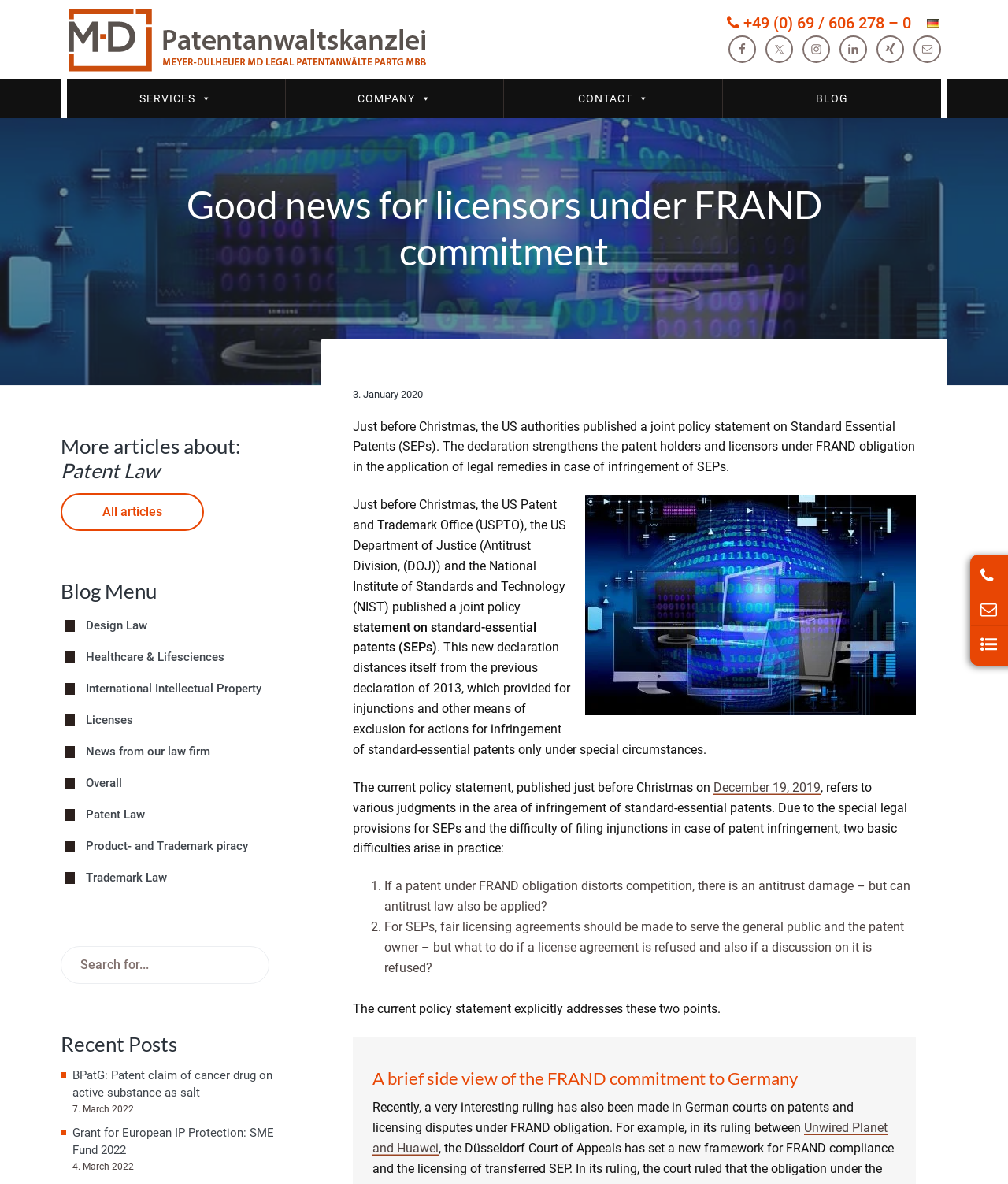Select the bounding box coordinates of the element I need to click to carry out the following instruction: "Search for something".

[0.06, 0.799, 0.267, 0.831]